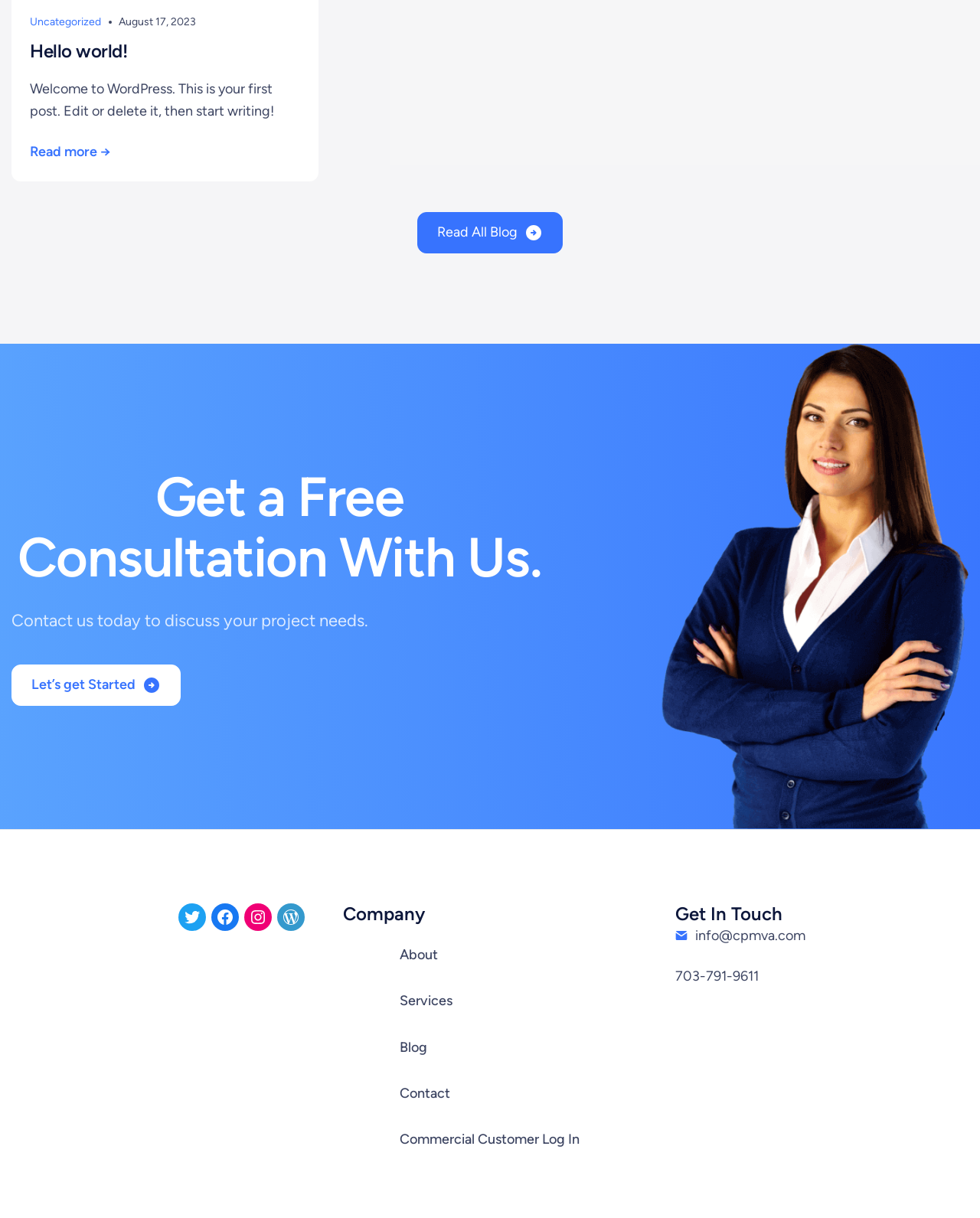Locate the bounding box coordinates of the clickable part needed for the task: "Contact us through email".

[0.709, 0.761, 0.822, 0.775]